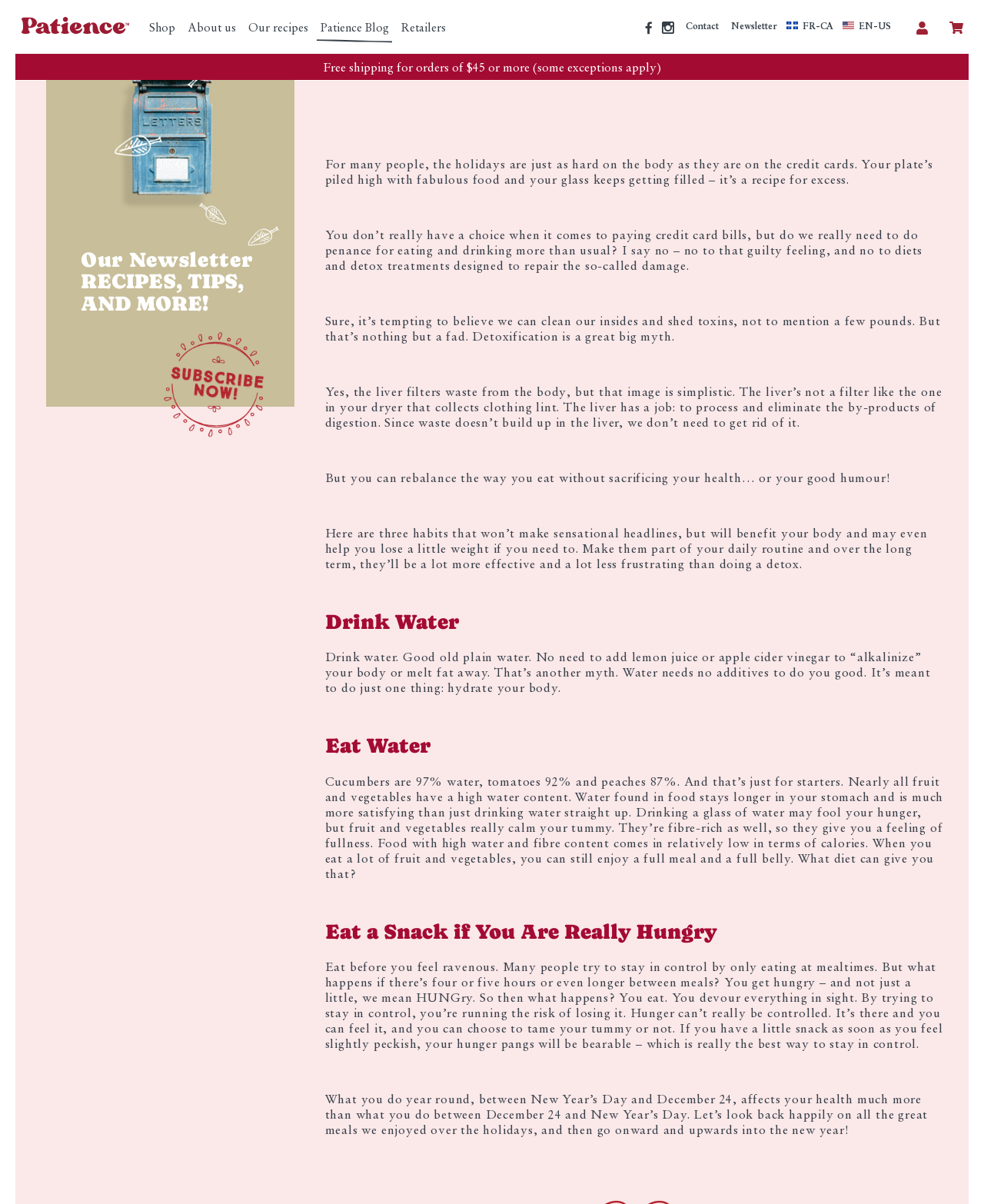Please identify the bounding box coordinates of the element's region that needs to be clicked to fulfill the following instruction: "View channel programs". The bounding box coordinates should consist of four float numbers between 0 and 1, i.e., [left, top, right, bottom].

None